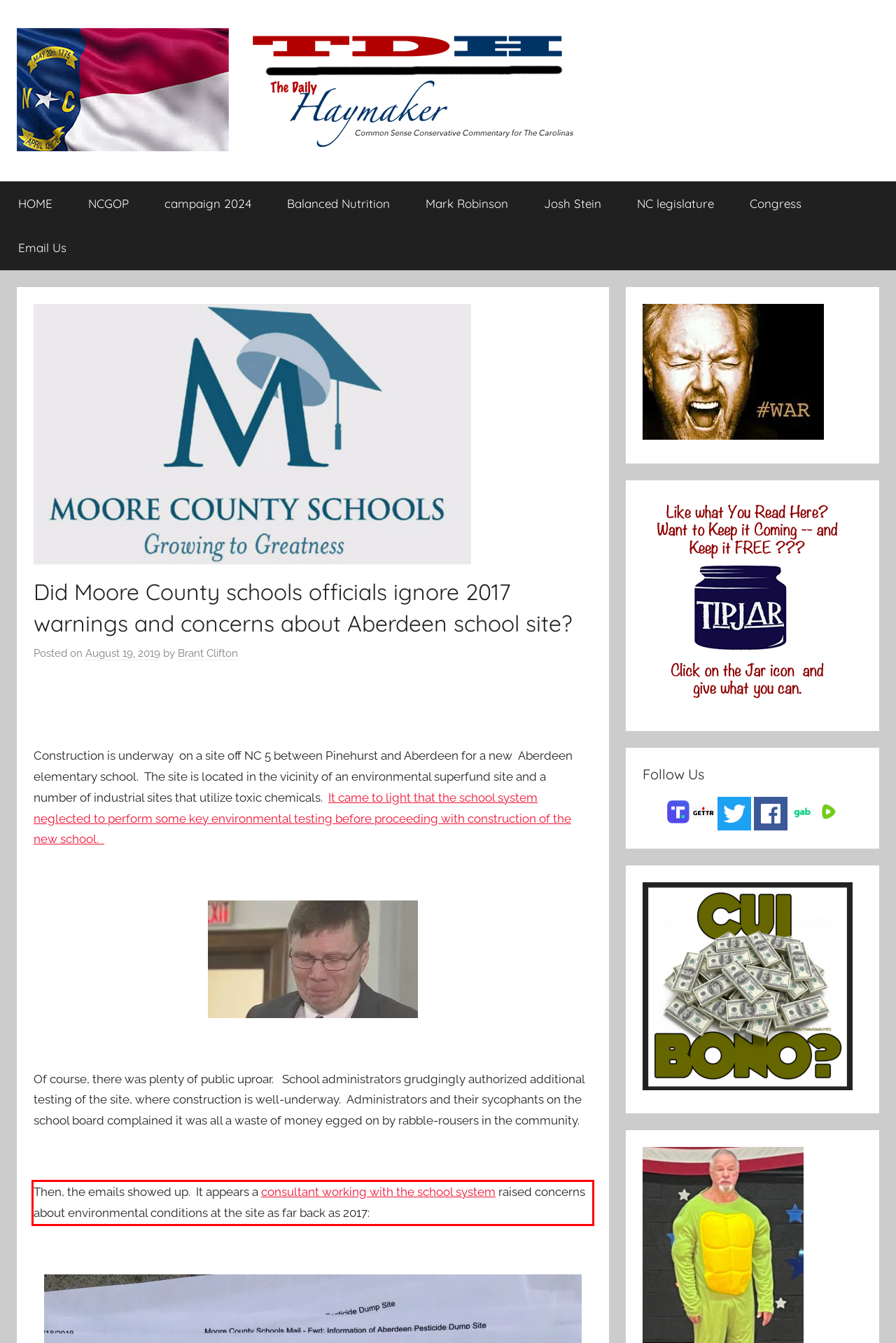Identify and transcribe the text content enclosed by the red bounding box in the given screenshot.

Then, the emails showed up. It appears a consultant working with the school system raised concerns about environmental conditions at the site as far back as 2017: